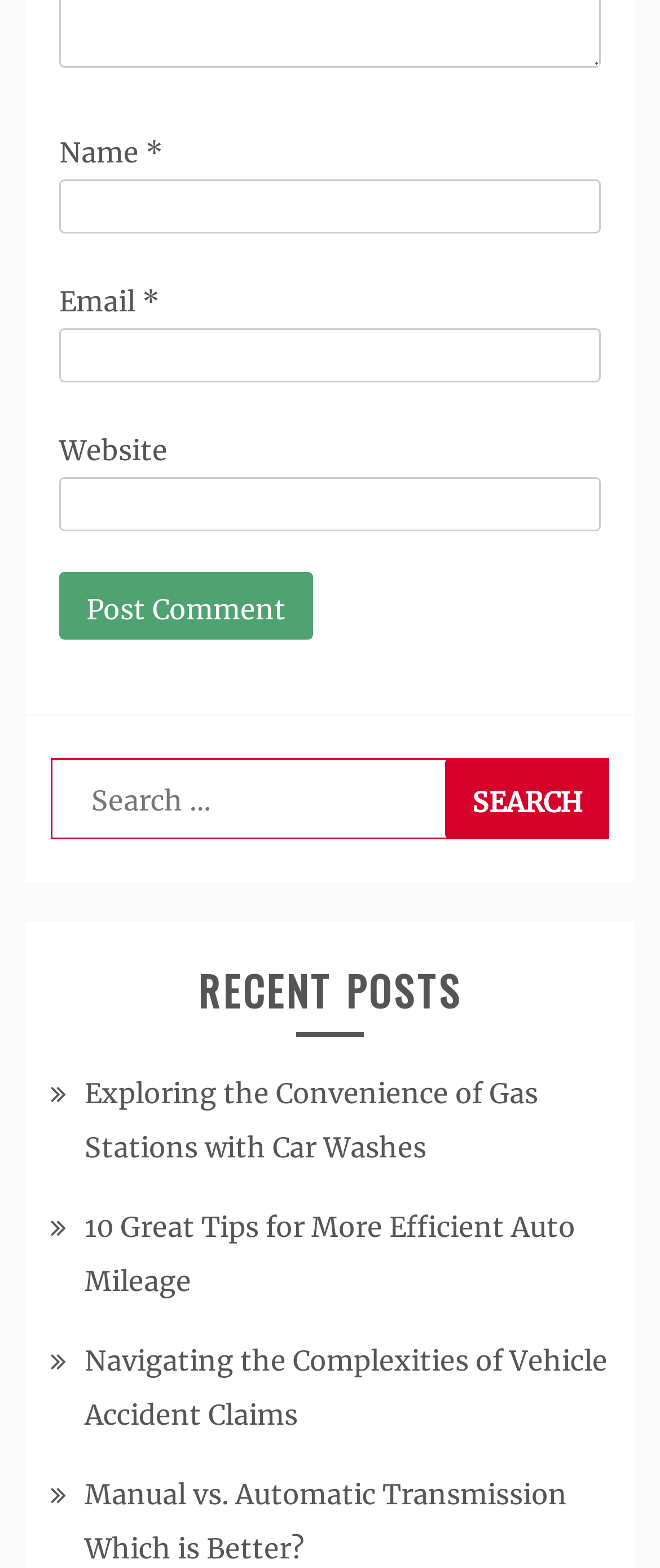Identify the bounding box coordinates for the element you need to click to achieve the following task: "View September 2023". Provide the bounding box coordinates as four float numbers between 0 and 1, in the form [left, top, right, bottom].

None